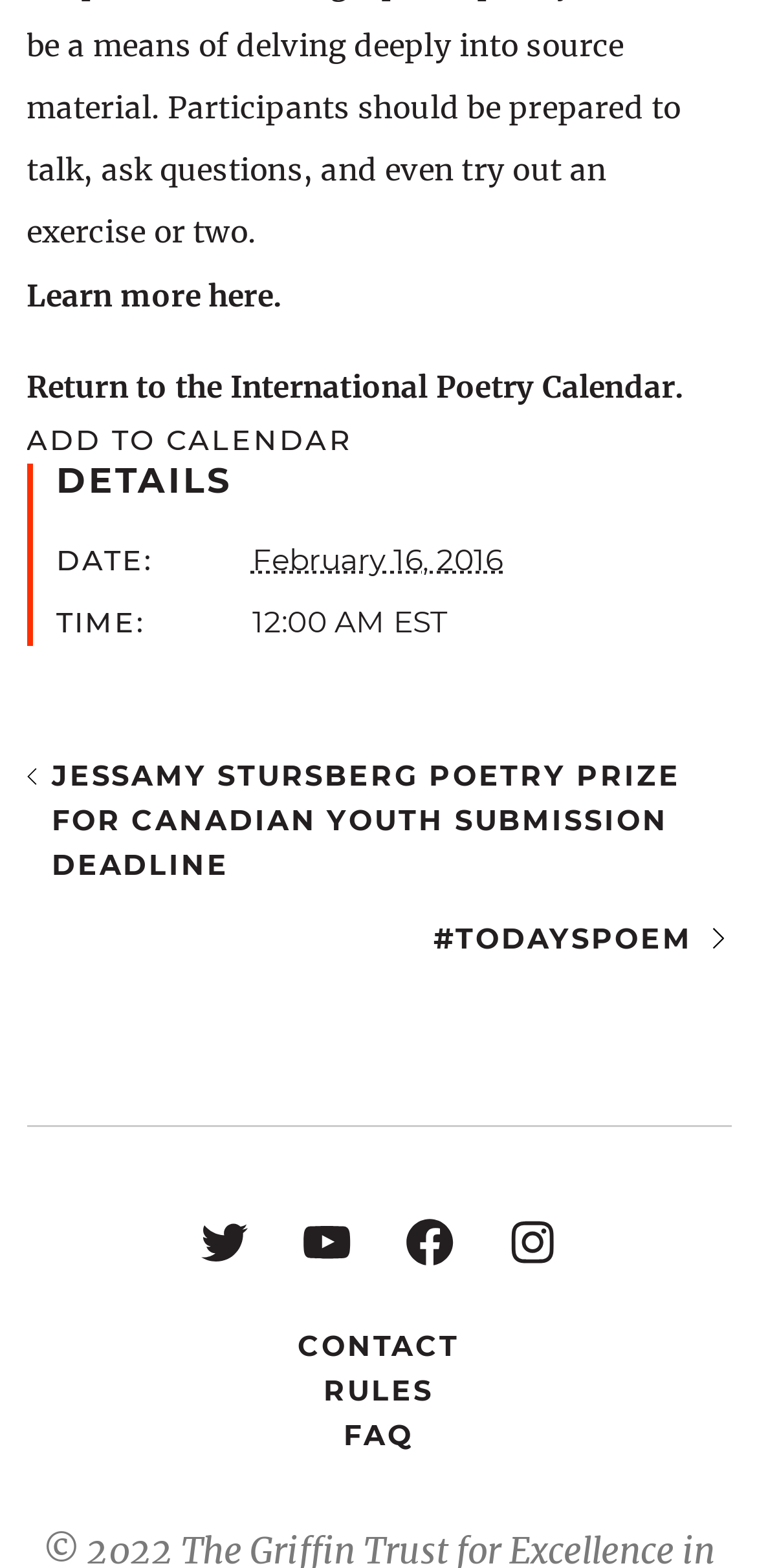Highlight the bounding box coordinates of the region I should click on to meet the following instruction: "Add the event to calendar".

[0.035, 0.267, 0.464, 0.296]